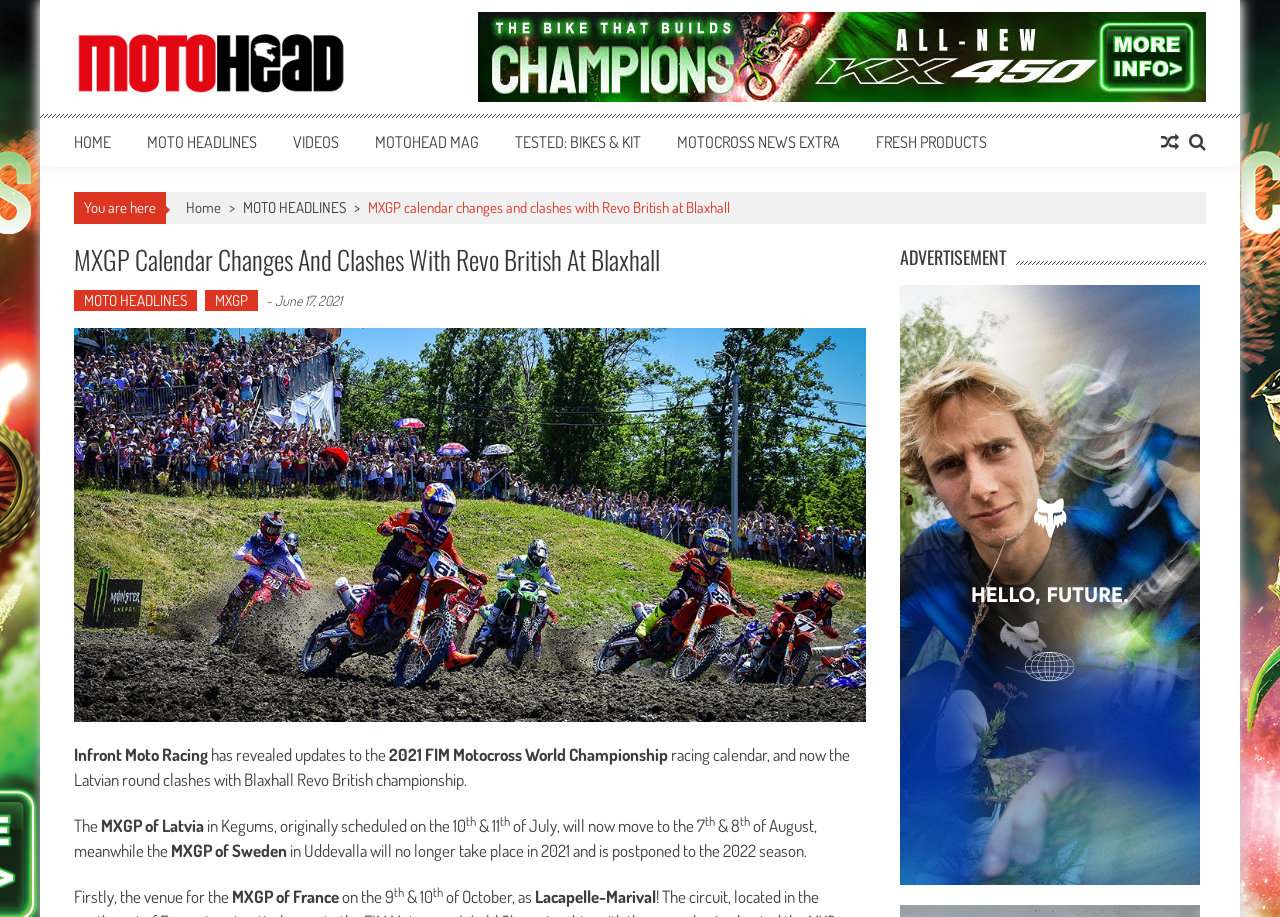Given the element description MOTOCROSS NEWS EXTRA, identify the bounding box coordinates for the UI element on the webpage screenshot. The format should be (top-left x, top-left y, bottom-right x, bottom-right y), with values between 0 and 1.

[0.529, 0.144, 0.656, 0.166]